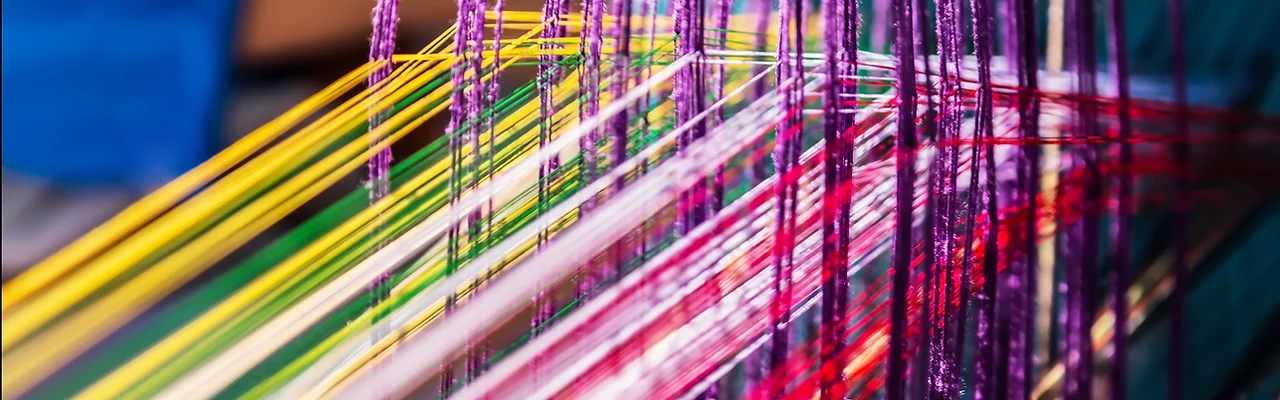Paint a vivid picture with your description of the image.

The image titled "Colorful Threads" showcases a vibrant arrangement of threads interlaced in a weaving framework. The bright yellows, greens, pinks, and purples create a striking visual contrast, capturing the intricate details and textures of the materials used. This artistic depiction highlights the craft of weaving, symbolizing creativity and the rich tapestry of stories that can emerge from diverse narratives. The composition likely reflects themes explored in the surrounding context of the project, inviting viewers to engage with the underlying stories connected to these colorful threads.